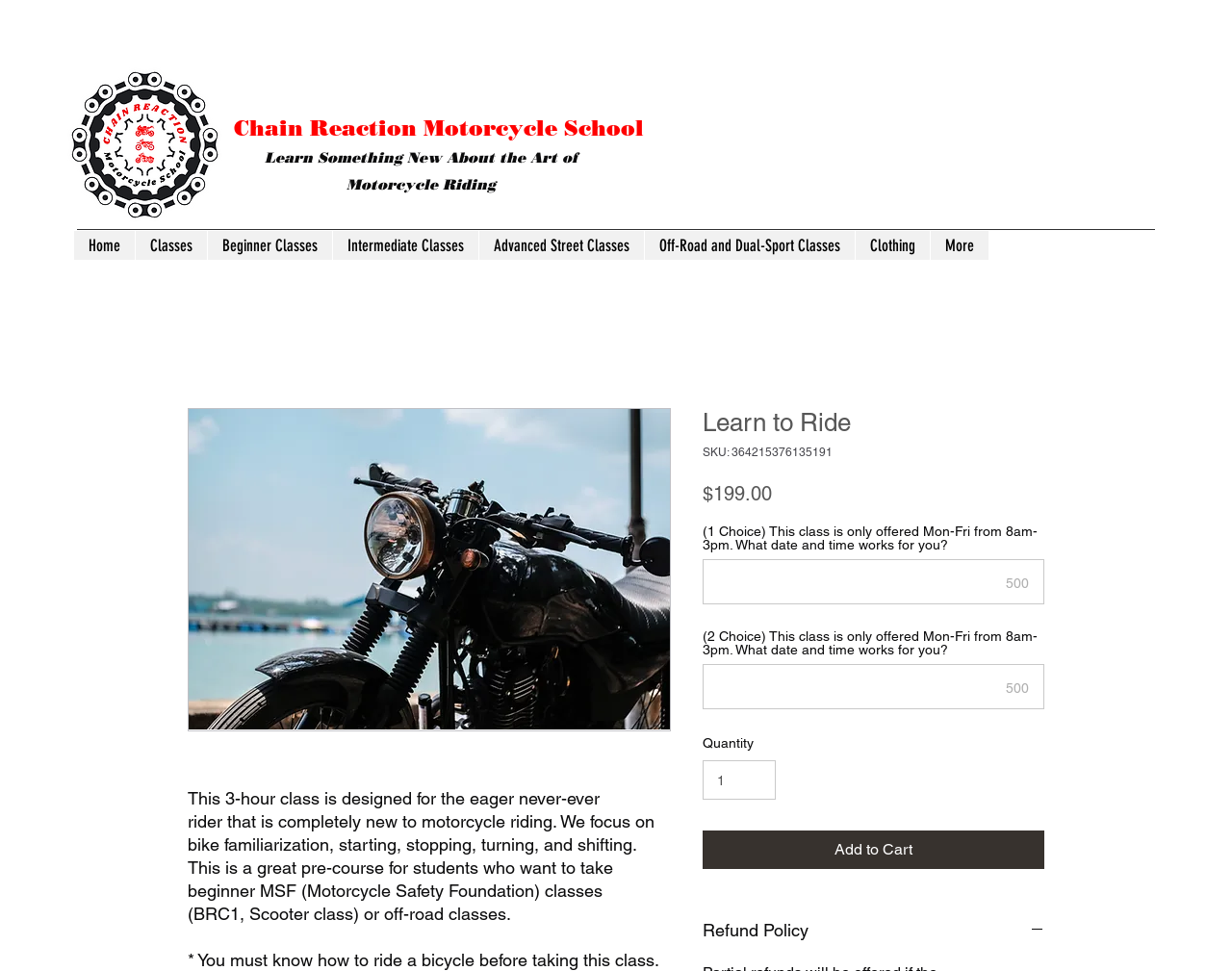Identify and provide the title of the webpage.

Learn to Ride